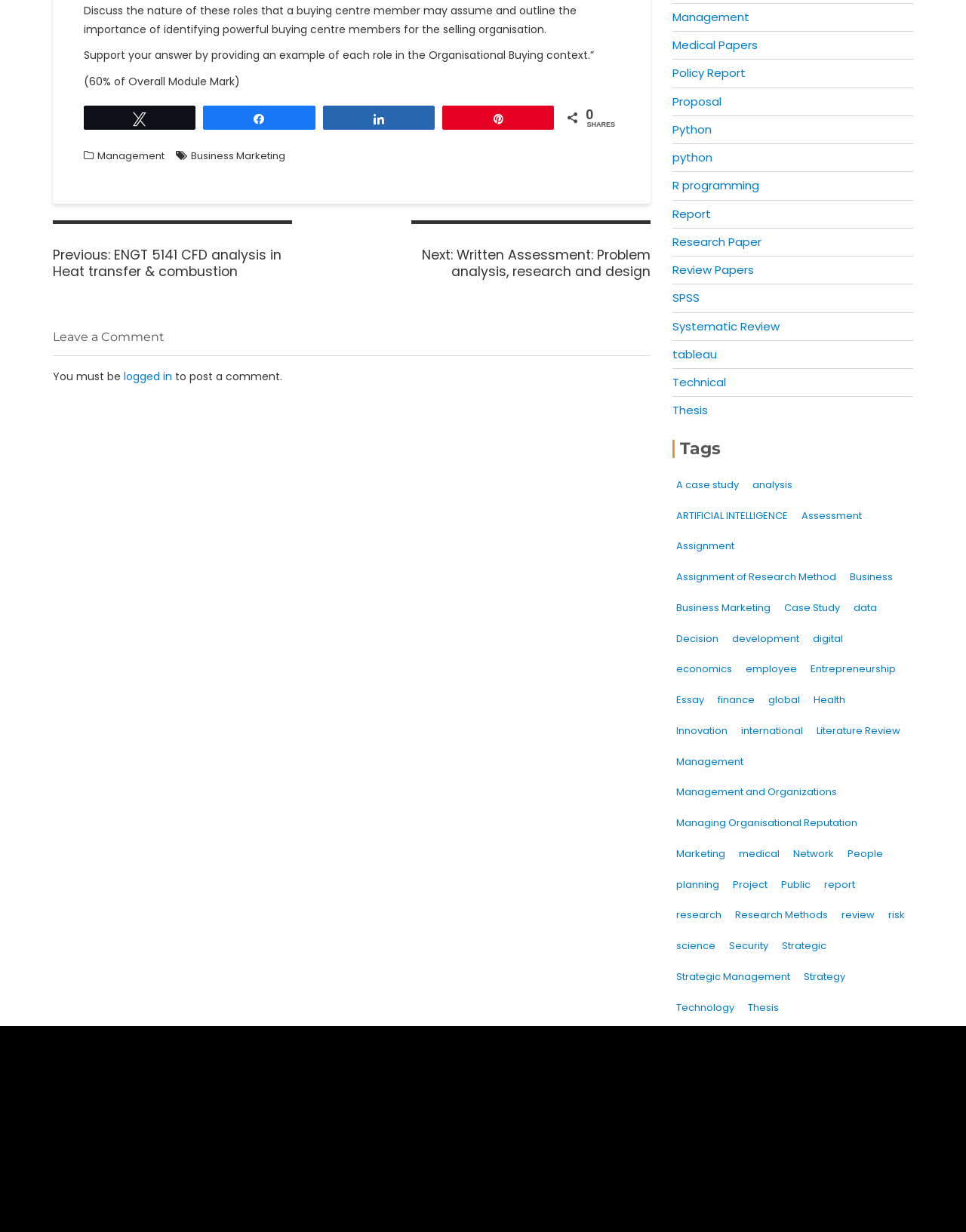What percentage of the overall module mark is this assignment worth?
Using the details from the image, give an elaborate explanation to answer the question.

The percentage of the overall module mark can be found in the static text element that says '(60% of Overall Module Mark)'. This element is located near the top of the webpage.